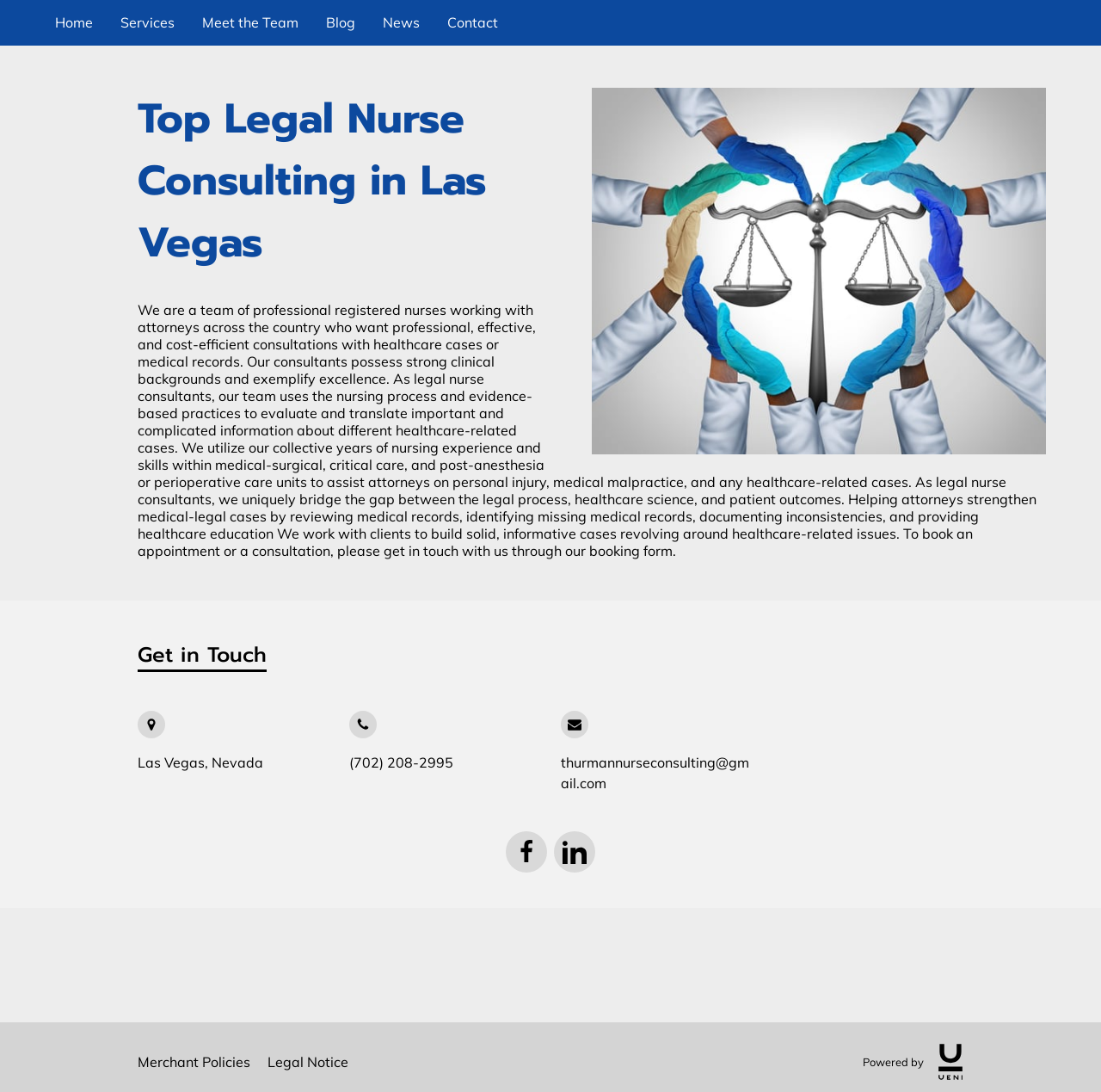What is the role of the nursing process in the consulting service?
Please provide a comprehensive answer based on the information in the image.

The nursing process is used by the legal nurse consultants to evaluate and translate important and complicated information about different healthcare-related cases, as described in the StaticText element.